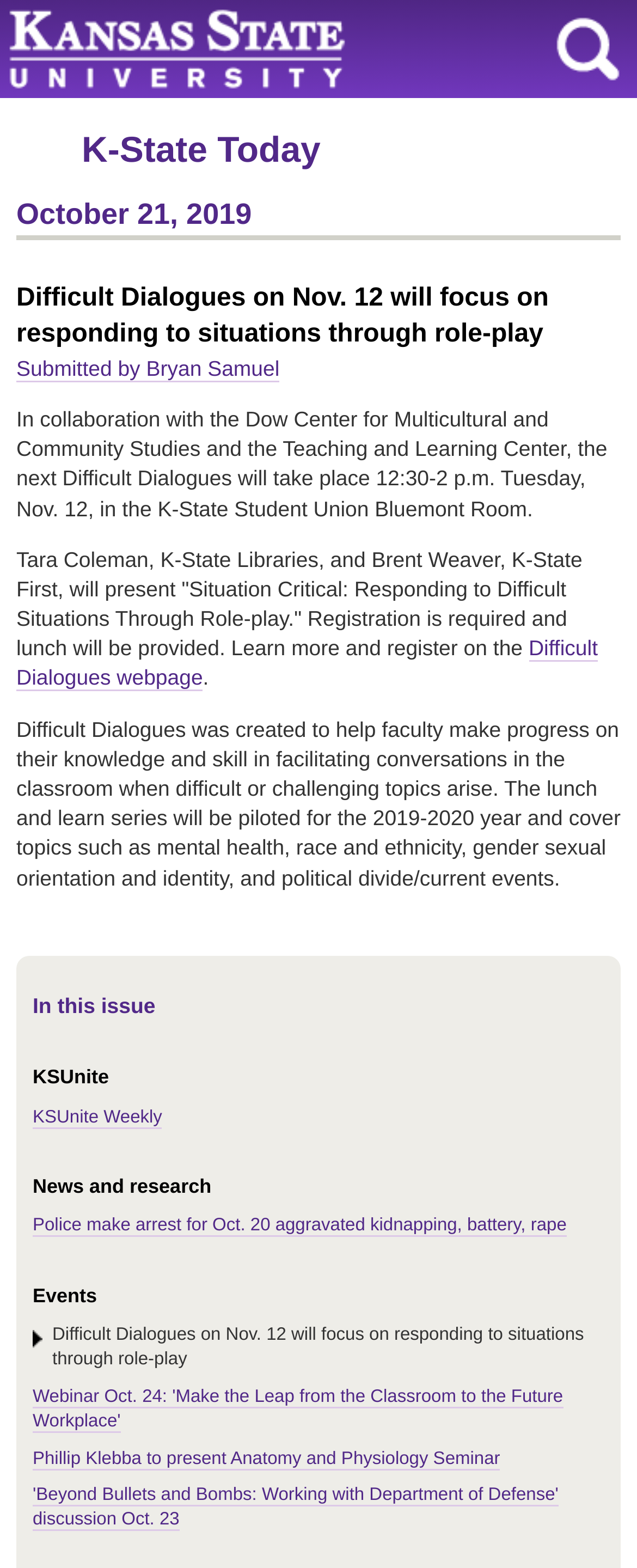Identify the bounding box coordinates for the element you need to click to achieve the following task: "Visit Kansas State University homepage". Provide the bounding box coordinates as four float numbers between 0 and 1, in the form [left, top, right, bottom].

[0.0, 0.0, 0.936, 0.063]